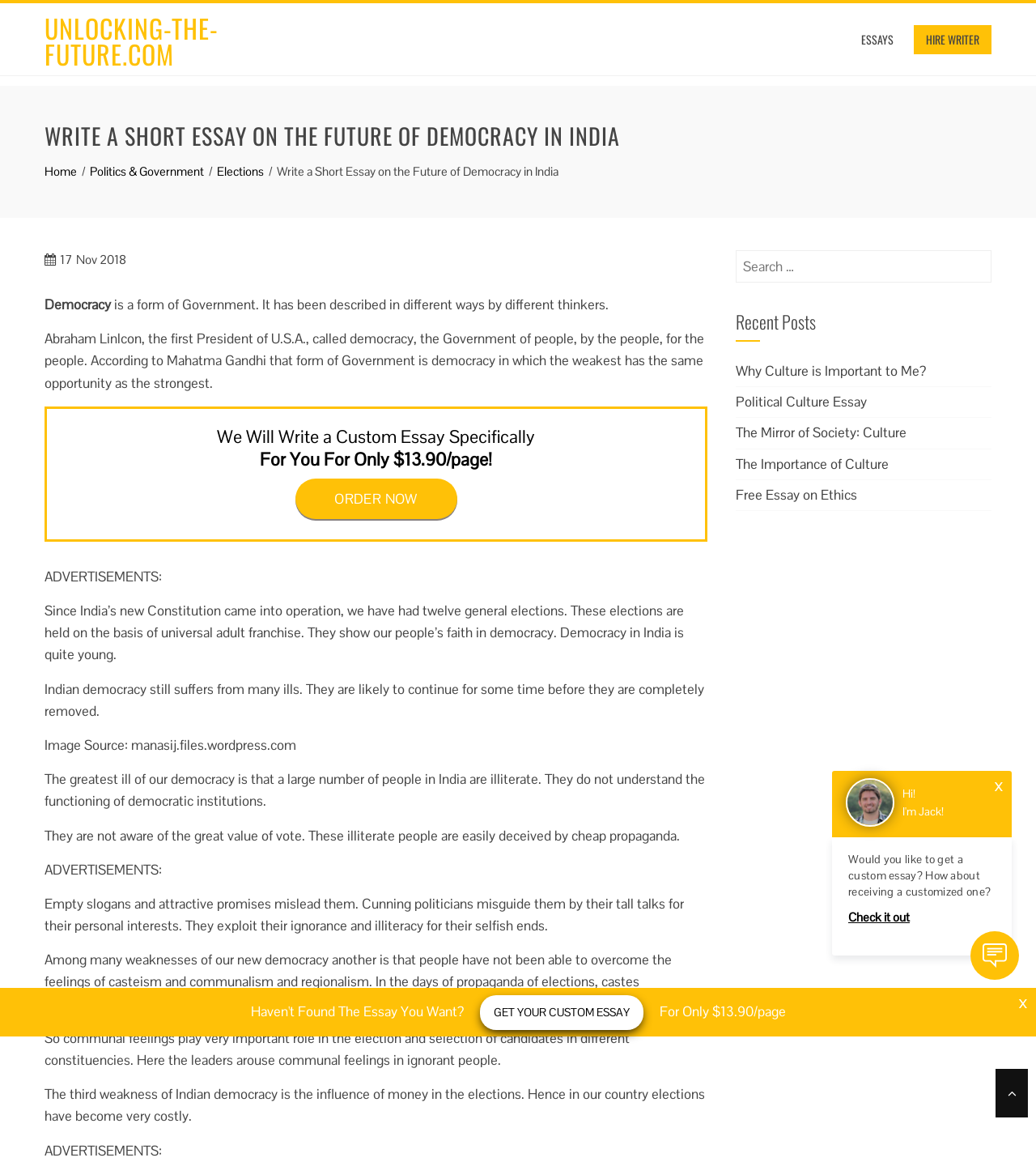Please identify the bounding box coordinates of the clickable region that I should interact with to perform the following instruction: "Search for something". The coordinates should be expressed as four float numbers between 0 and 1, i.e., [left, top, right, bottom].

[0.71, 0.215, 0.957, 0.243]